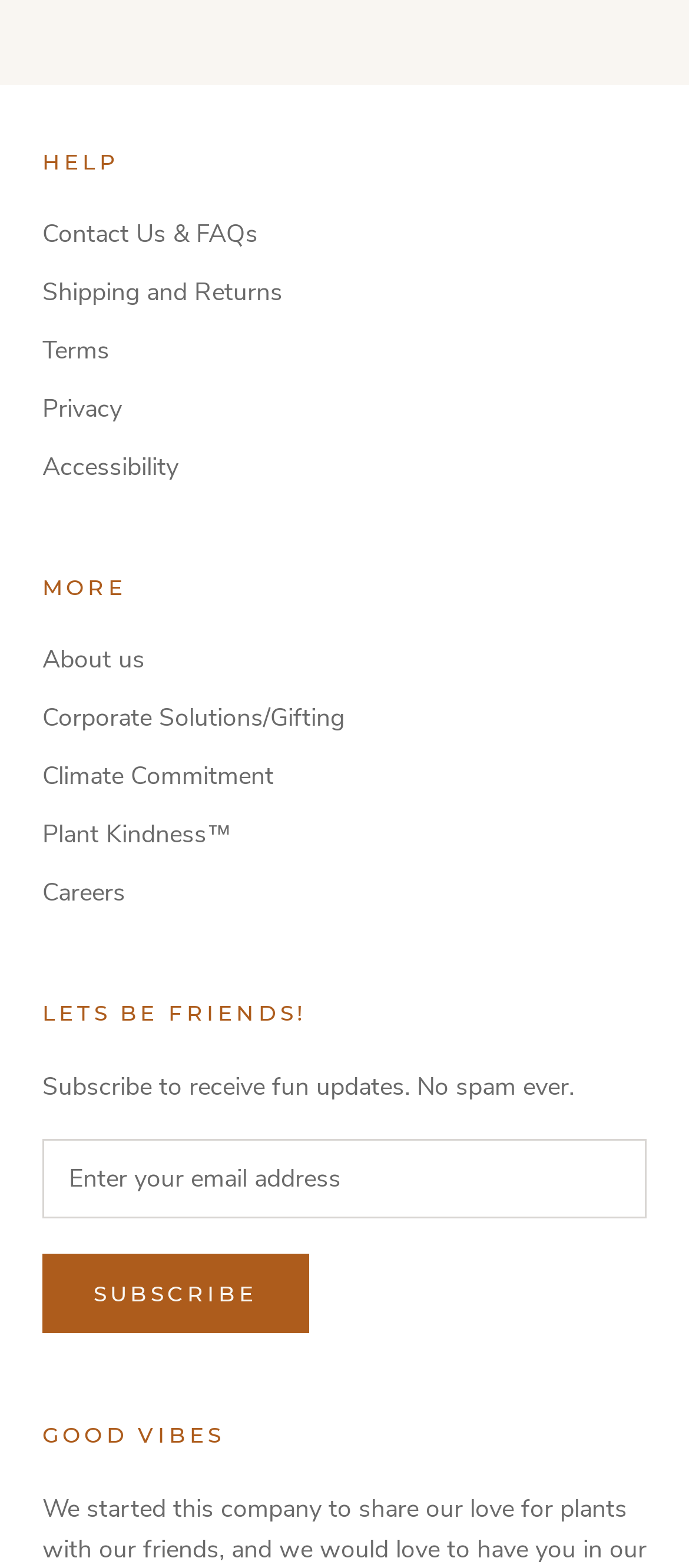Locate the bounding box coordinates of the clickable area to execute the instruction: "Subscribe to the newsletter". Provide the coordinates as four float numbers between 0 and 1, represented as [left, top, right, bottom].

[0.062, 0.799, 0.448, 0.85]